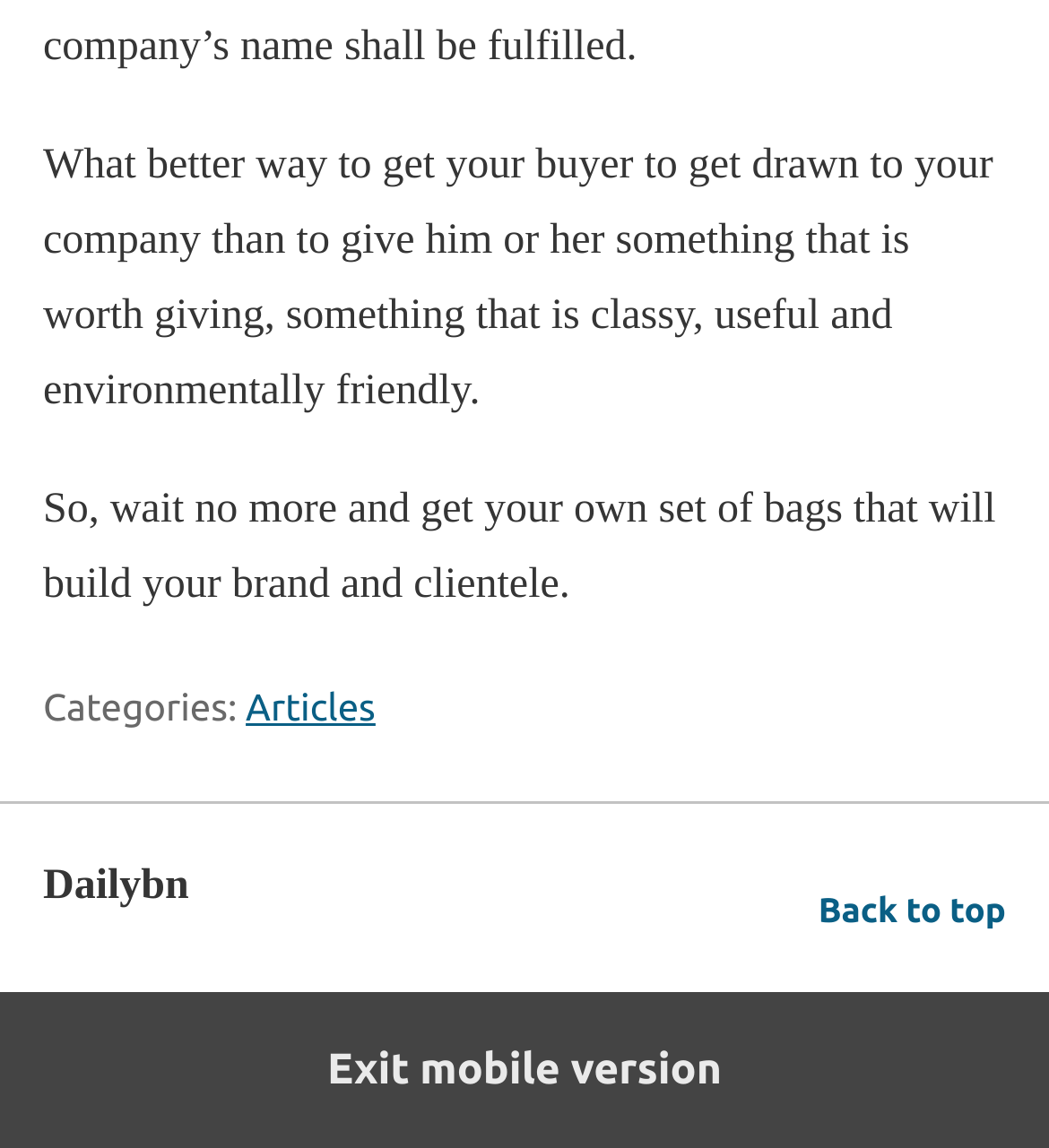What are the characteristics of the bags?
Using the details shown in the screenshot, provide a comprehensive answer to the question.

The text 'What better way to get your buyer to get drawn to your company than to give him or her something that is worth giving, something that is classy, useful and environmentally friendly.' suggests that the bags are characterized as being classy, useful, and environmentally friendly.